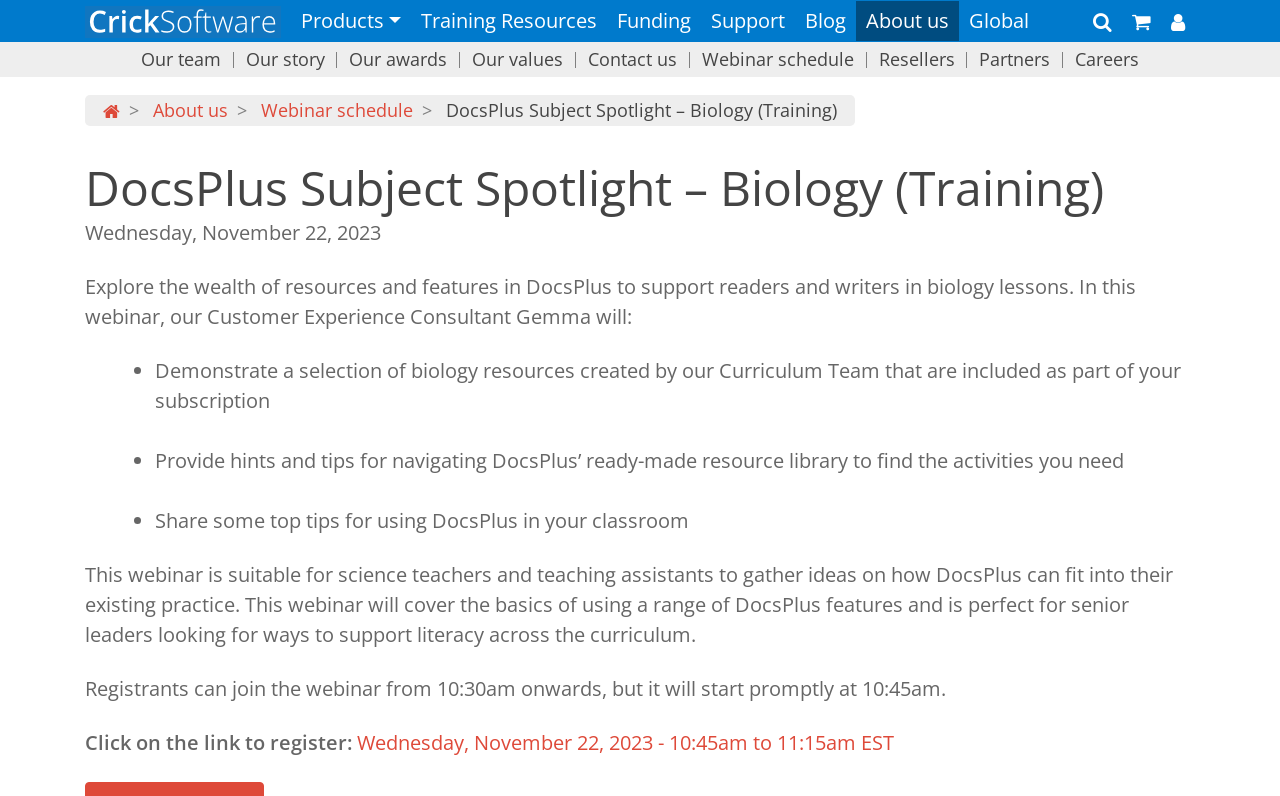Find the bounding box coordinates corresponding to the UI element with the description: "parent_node: Skip to main content". The coordinates should be formatted as [left, top, right, bottom], with values as floats between 0 and 1.

[0.066, 0.001, 0.227, 0.052]